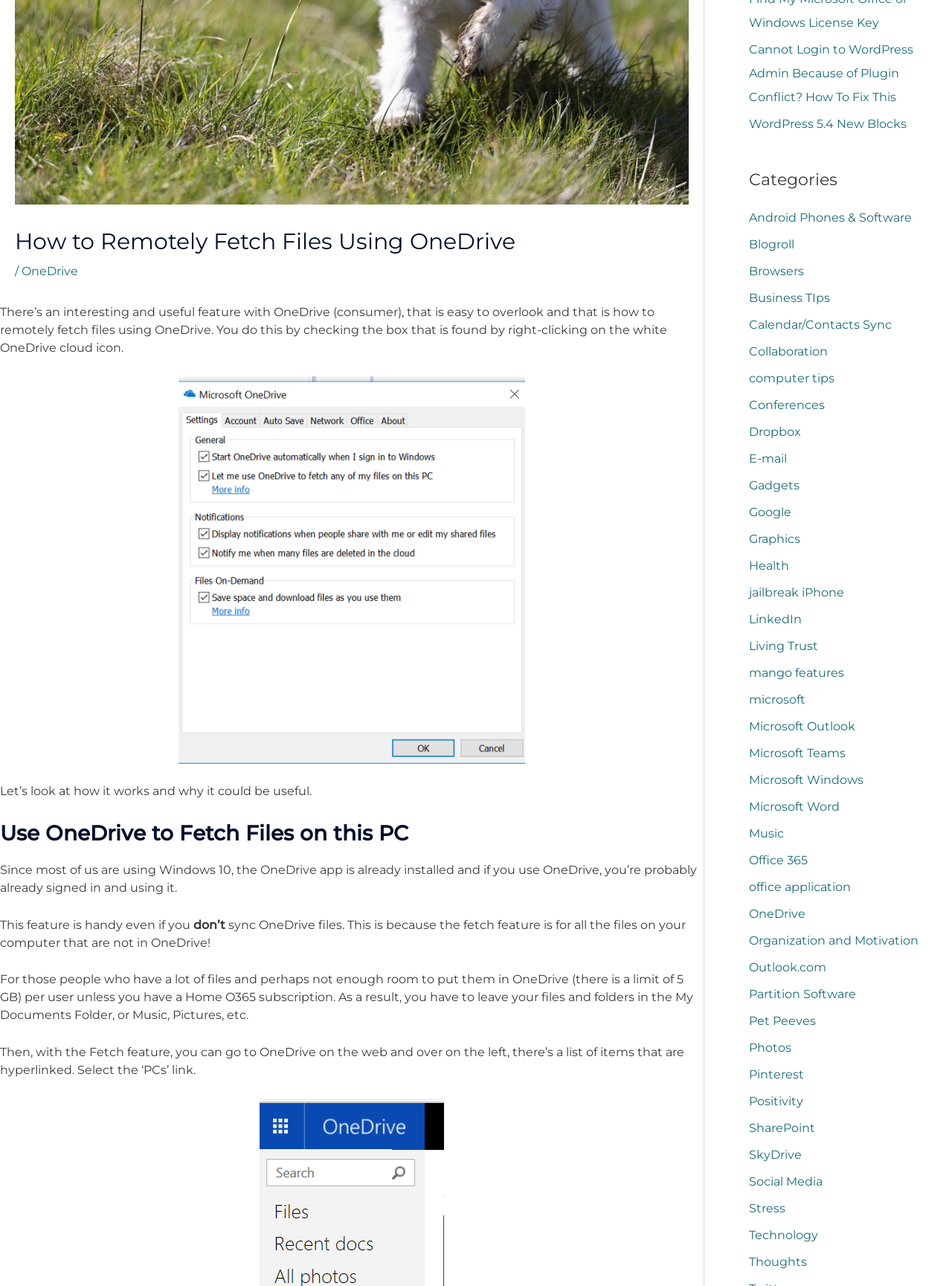Based on the element description: "Organization and Motivation", identify the UI element and provide its bounding box coordinates. Use four float numbers between 0 and 1, [left, top, right, bottom].

[0.787, 0.726, 0.965, 0.737]